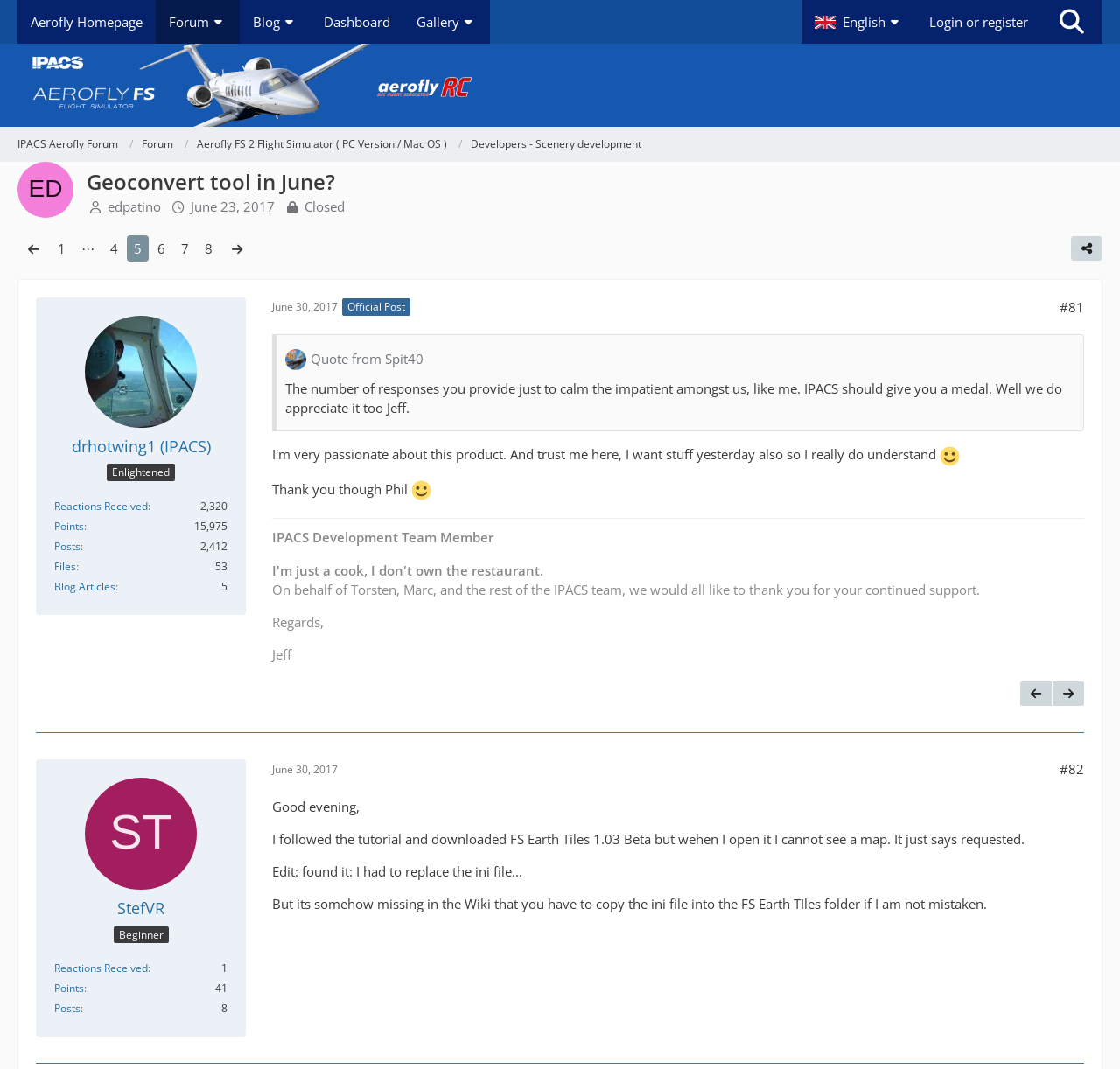Determine the bounding box of the UI element mentioned here: "Points". The coordinates must be in the format [left, top, right, bottom] with values ranging from 0 to 1.

[0.048, 0.485, 0.075, 0.499]